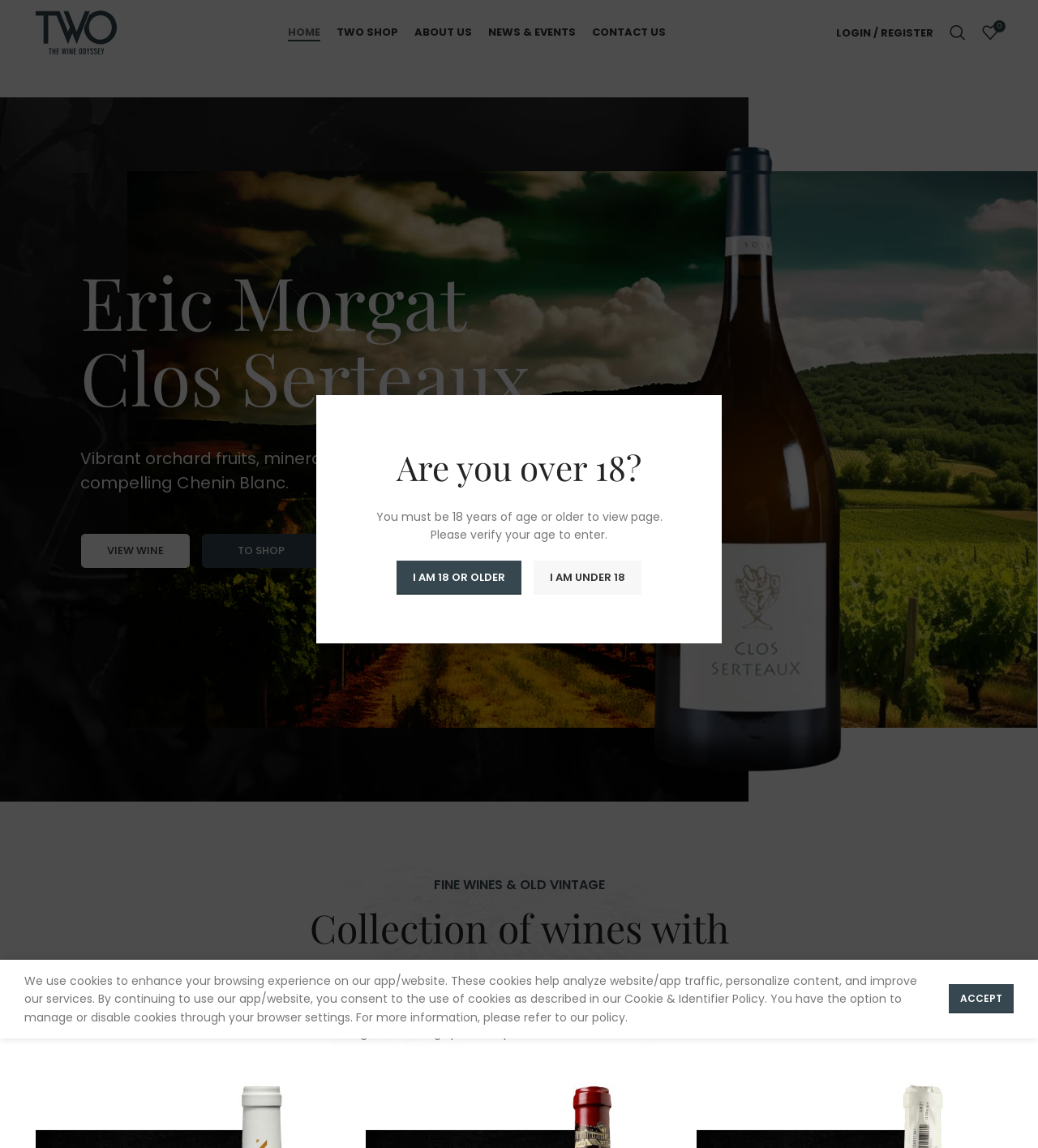Please locate the bounding box coordinates of the element that should be clicked to achieve the given instruction: "Learn about Flexible Payment Options".

None